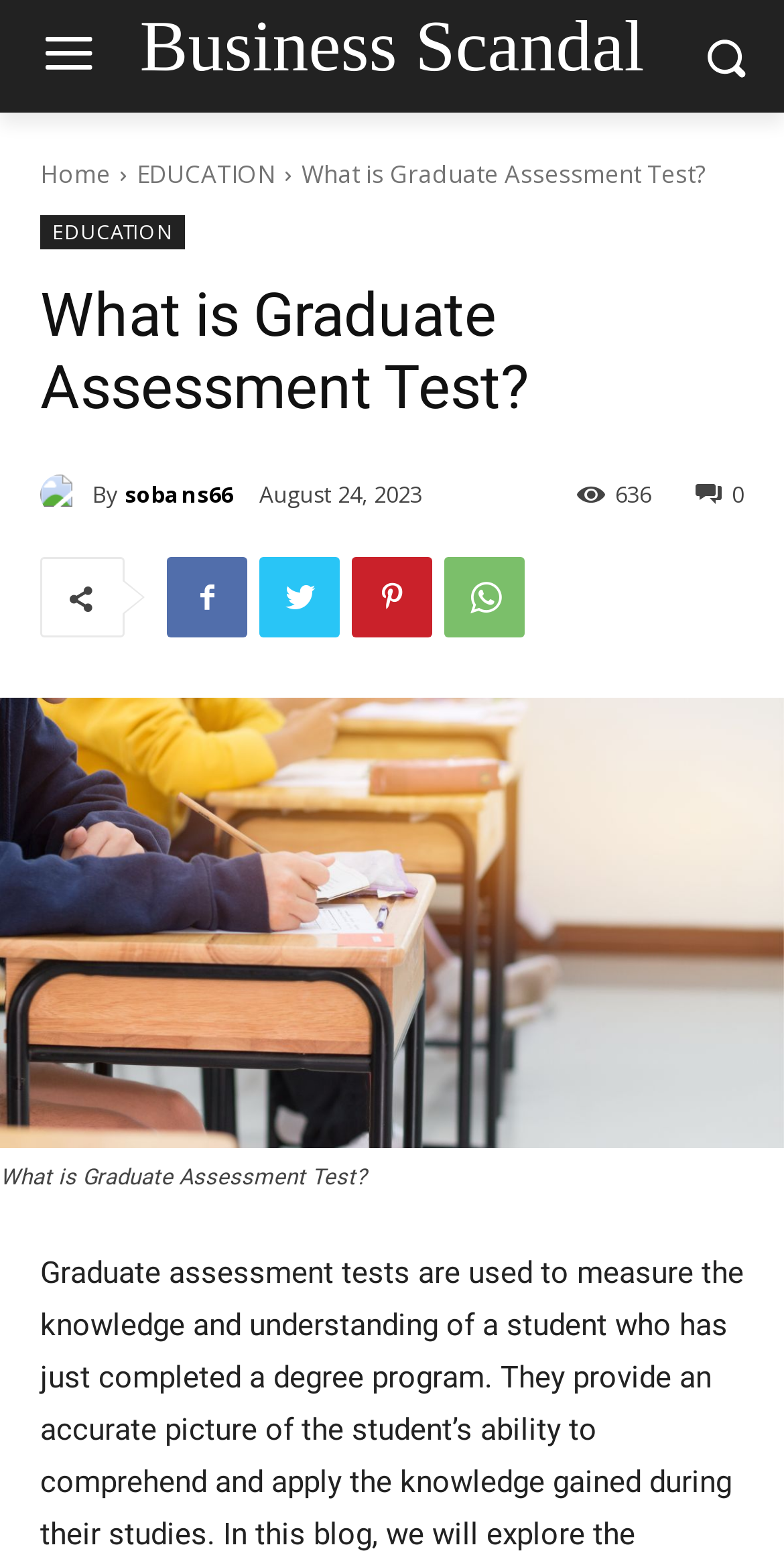Please find the bounding box coordinates for the clickable element needed to perform this instruction: "read the article".

[0.0, 0.45, 1.0, 0.74]